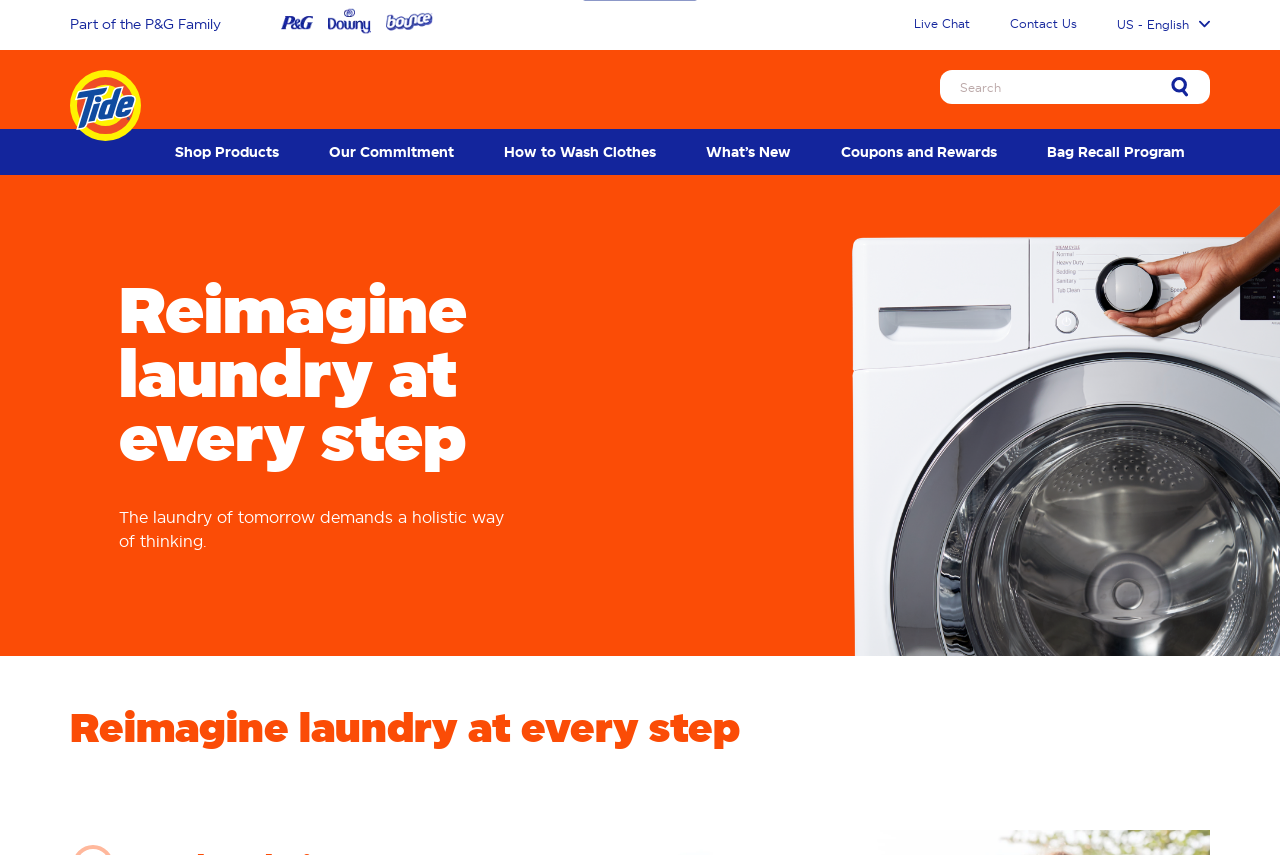Determine the bounding box coordinates of the target area to click to execute the following instruction: "Change the language to US - English."

[0.873, 0.021, 0.945, 0.037]